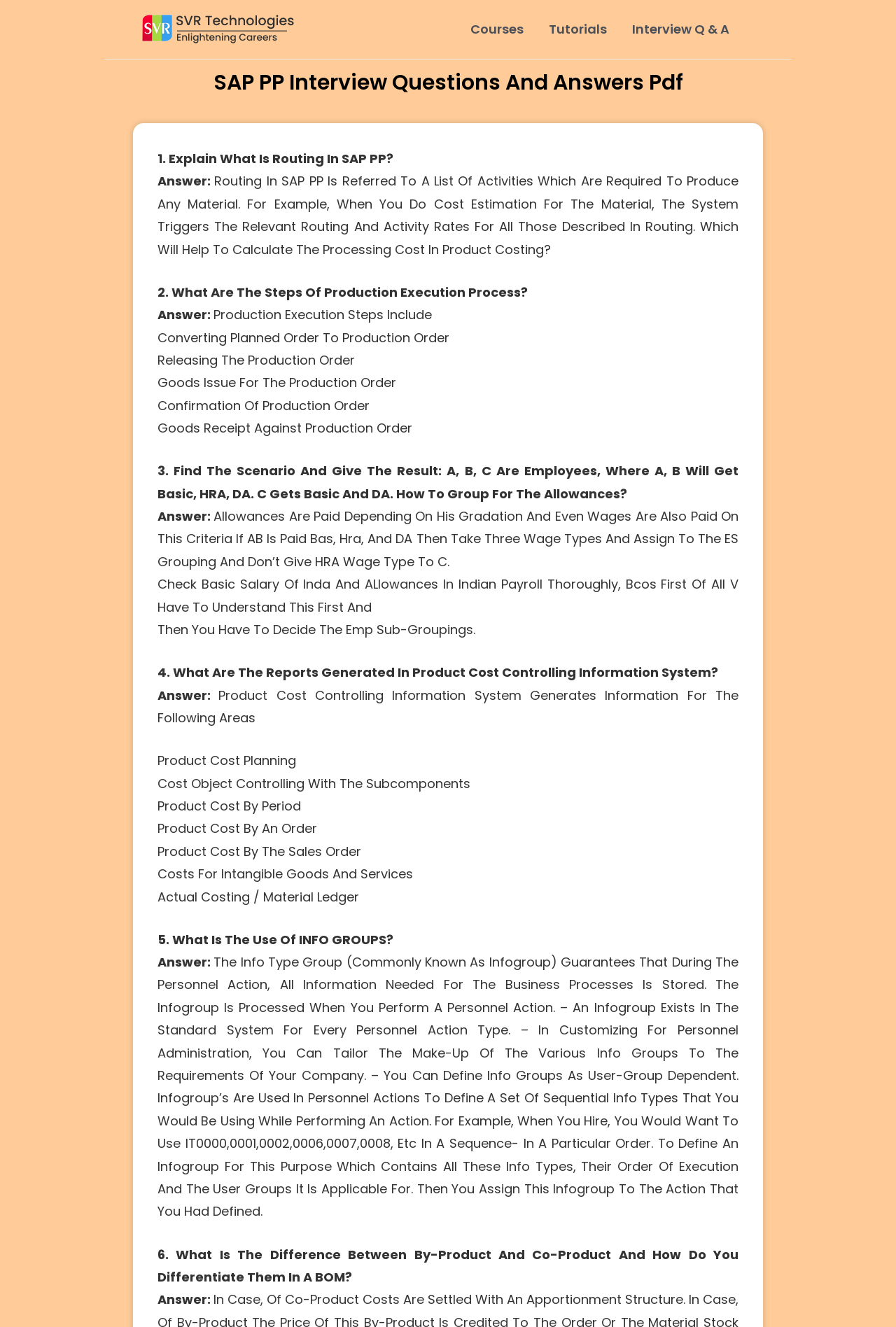Predict the bounding box for the UI component with the following description: "Courses".

[0.511, 0.004, 0.598, 0.041]